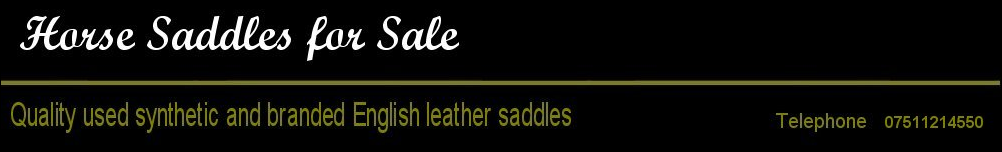Generate an elaborate description of what you see in the image.

The image features a visually appealing header for a website selling horse saddles. The title reads "Horse Saddles for Sale" in a bold font, emphasizing the focus of the business. Beneath this, the caption highlights "Quality used synthetic and branded English leather saddles," suggesting a range of high-quality offerings. A telephone number, "07511214550," is provided for inquiries, reflecting a customer-friendly approach. The design incorporates a simple yet elegant color scheme that enhances the readability of the text, making it inviting for potential customers looking for equestrian gear.